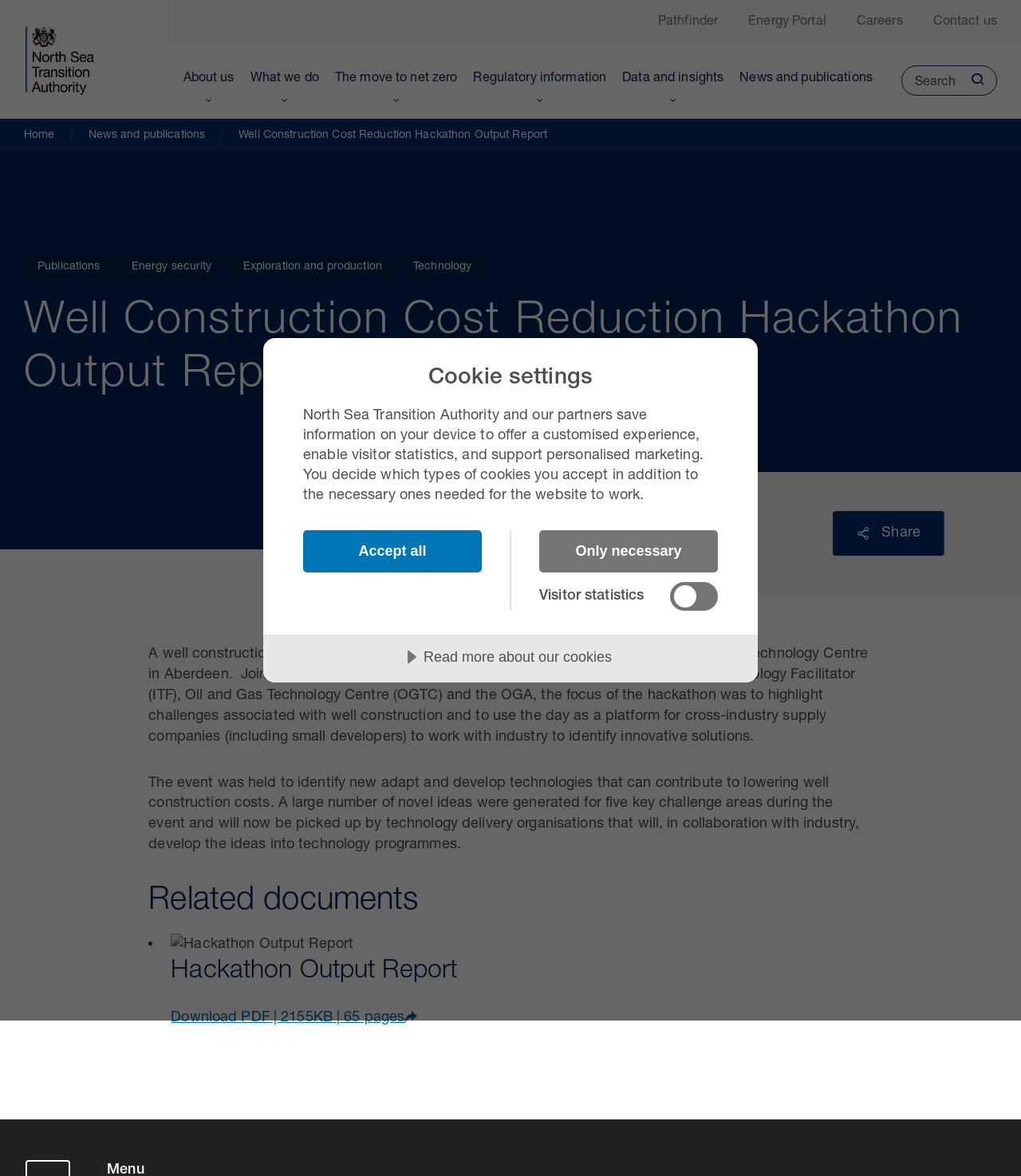What is the purpose of the cookie settings?
Craft a detailed and extensive response to the question.

Based on the text 'North Sea Transition Authority and our partners save information on your device to offer a customised experience, enable visitor statistics, and support personalised marketing.', it can be inferred that the purpose of the cookie settings is to provide a customized experience for the user.